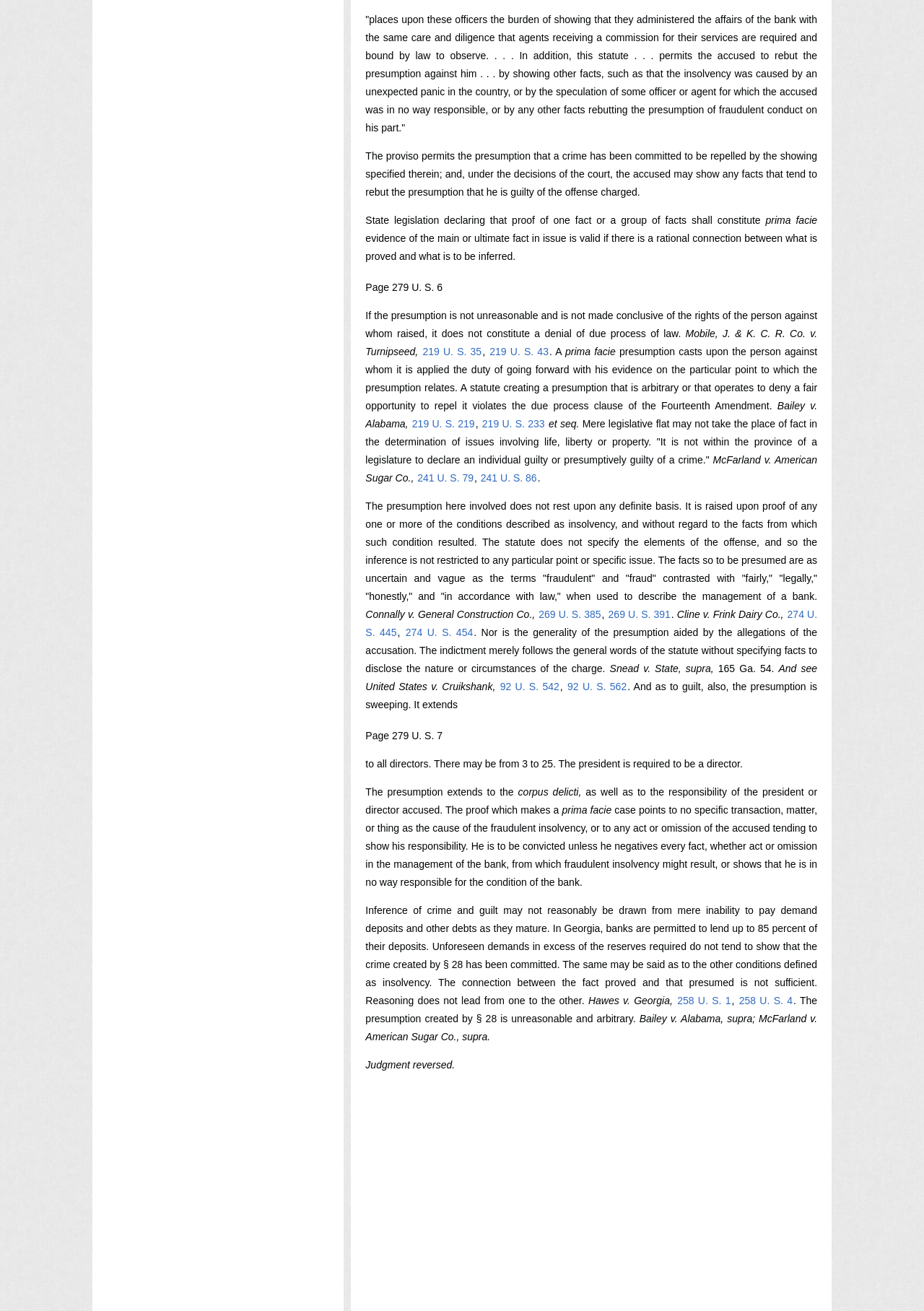Find the bounding box coordinates for the area that should be clicked to accomplish the instruction: "Click the link '269 U. S. 385'".

[0.582, 0.464, 0.651, 0.473]